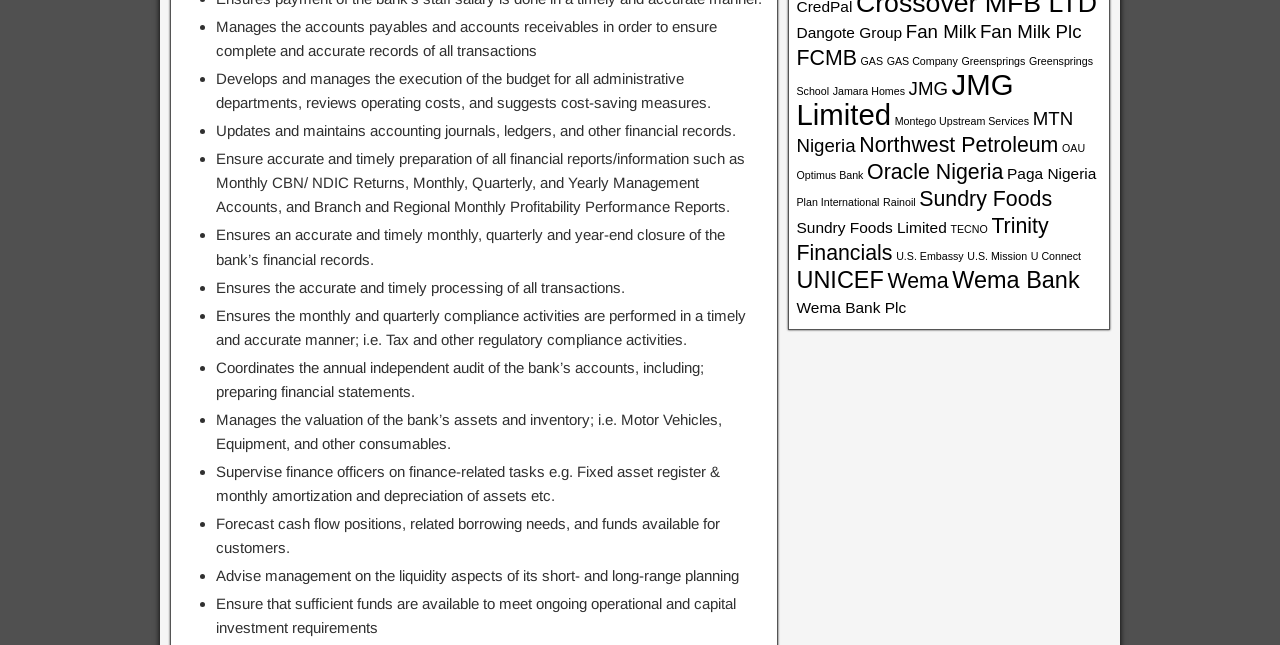Give the bounding box coordinates for the element described by: "U Connect".

[0.805, 0.387, 0.845, 0.406]